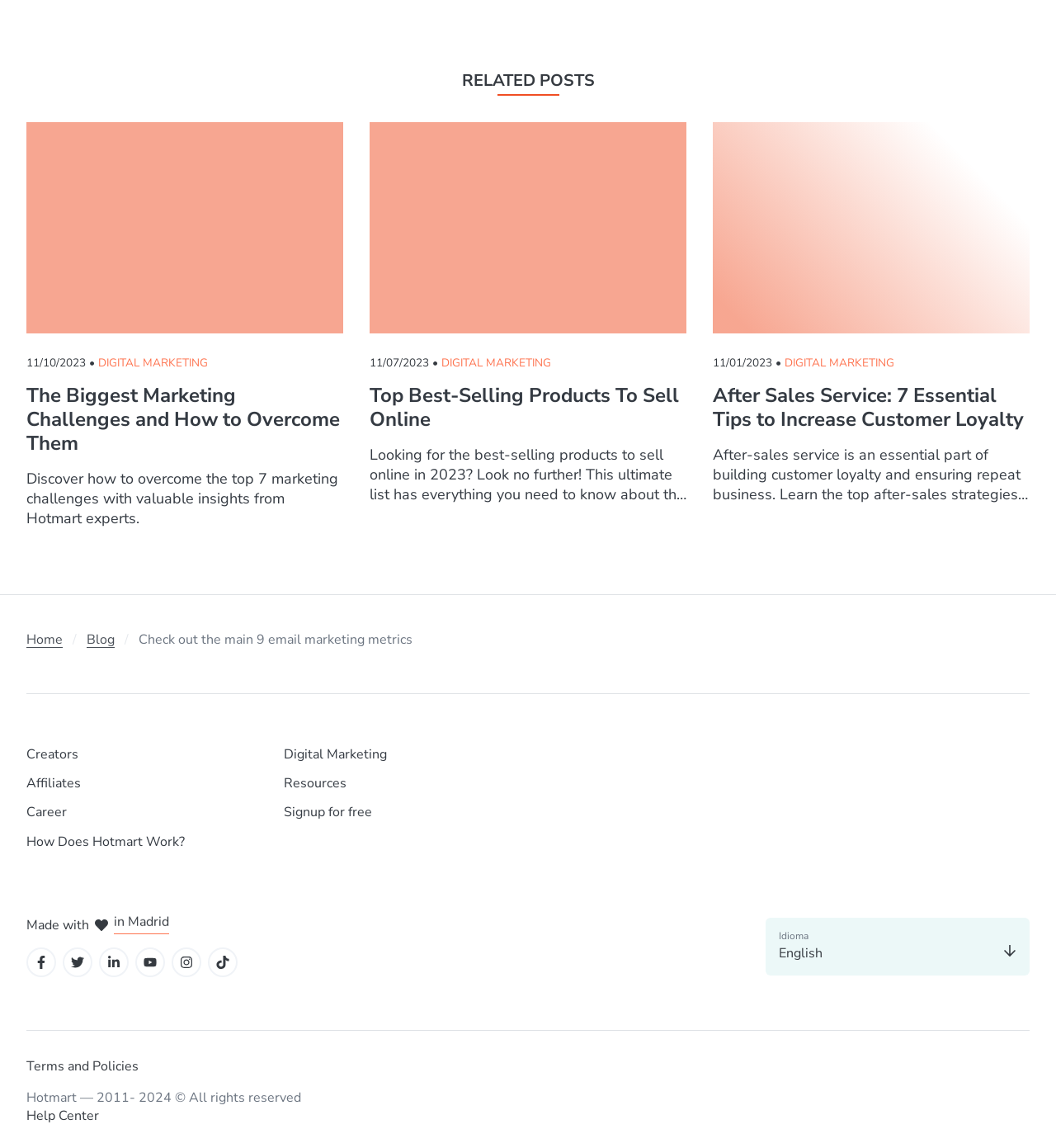Can you provide the bounding box coordinates for the element that should be clicked to implement the instruction: "Read the article '7 Key Solutions for Marketing Problems'"?

[0.025, 0.107, 0.325, 0.46]